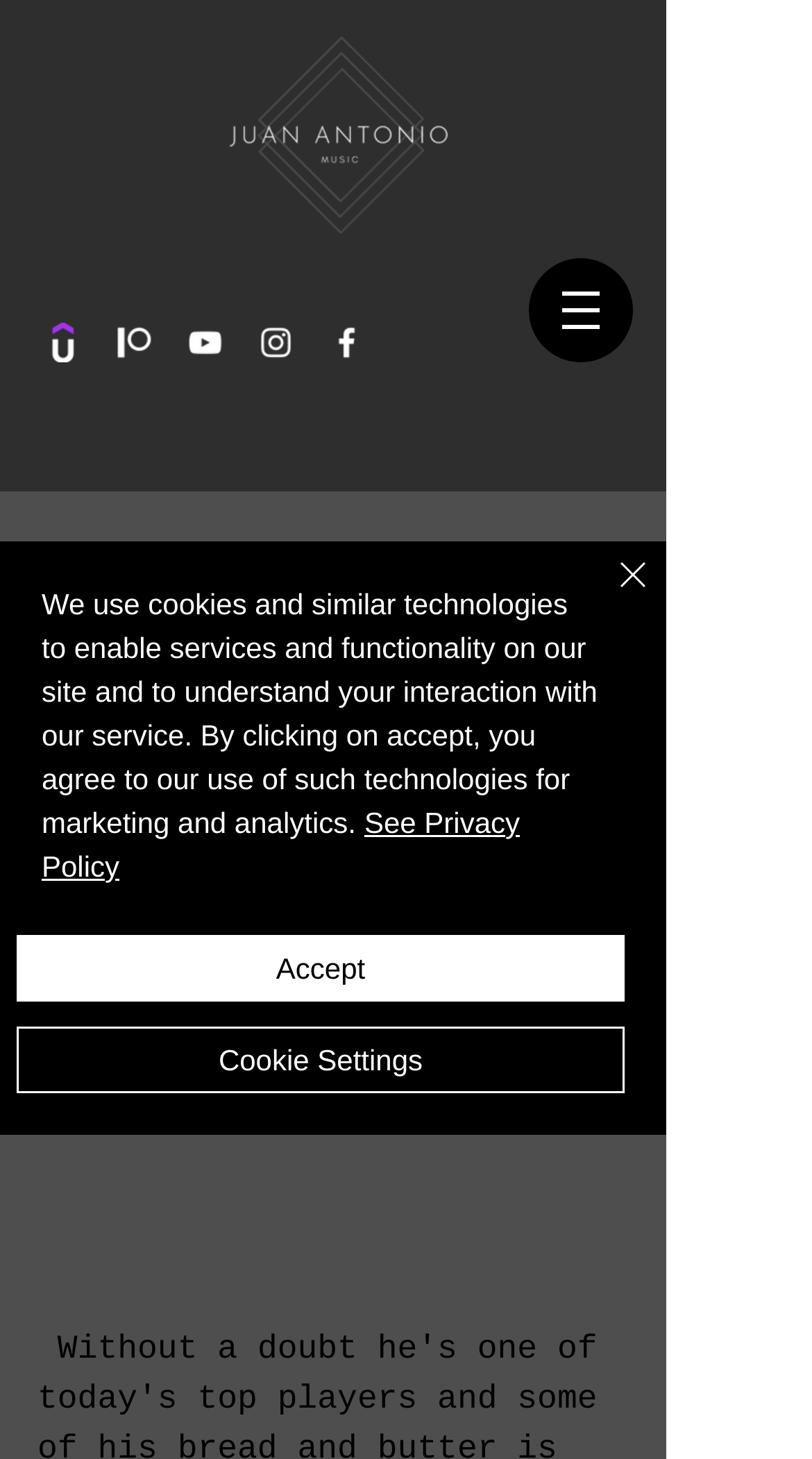Please find the bounding box coordinates of the element's region to be clicked to carry out this instruction: "Click the Udemy link".

[0.054, 0.221, 0.103, 0.248]